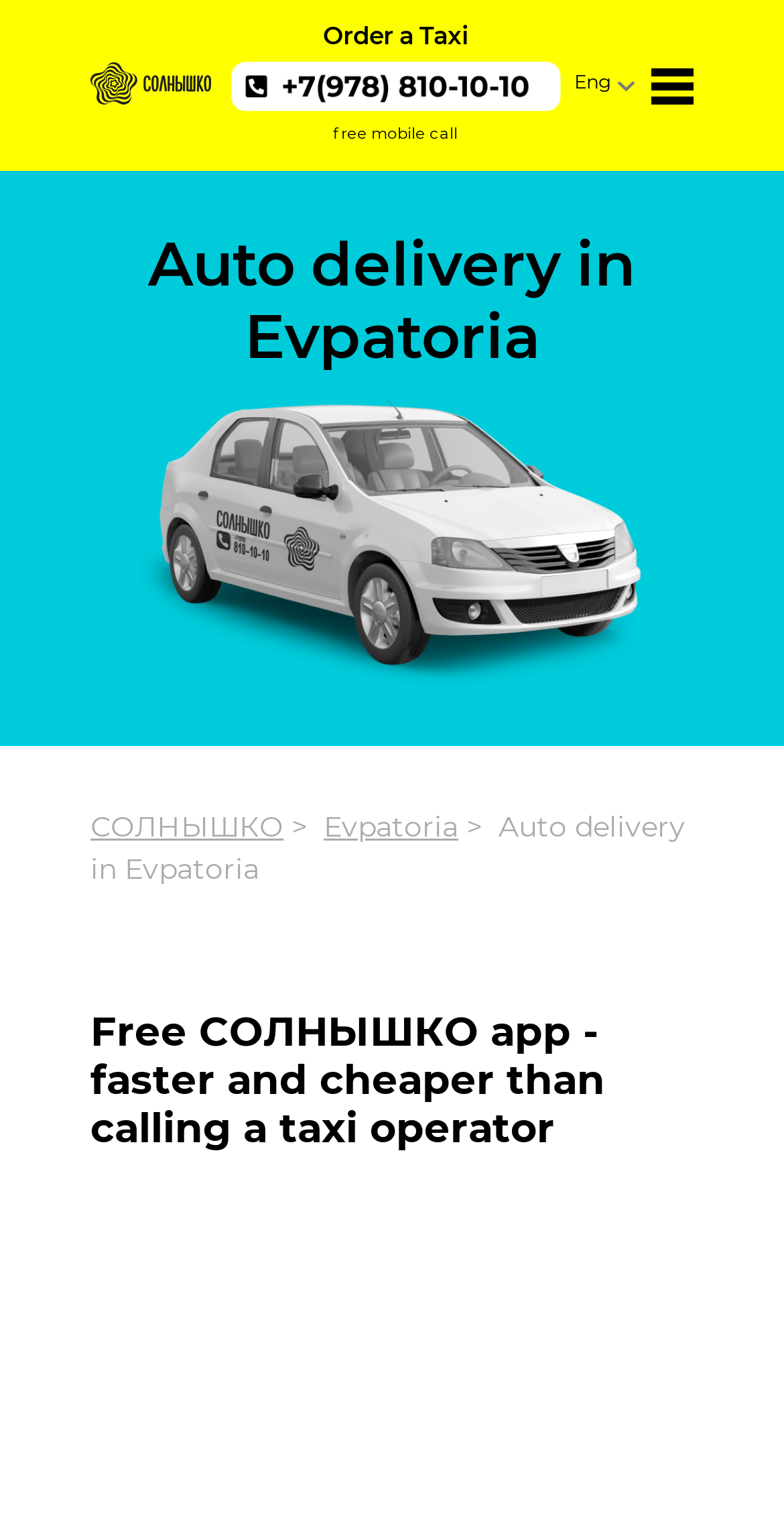Bounding box coordinates should be provided in the format (top-left x, top-left y, bottom-right x, bottom-right y) with all values between 0 and 1. Identify the bounding box for this UI element: title="Taxi СОЛНЫШКО Crimea"

[0.115, 0.04, 0.269, 0.072]